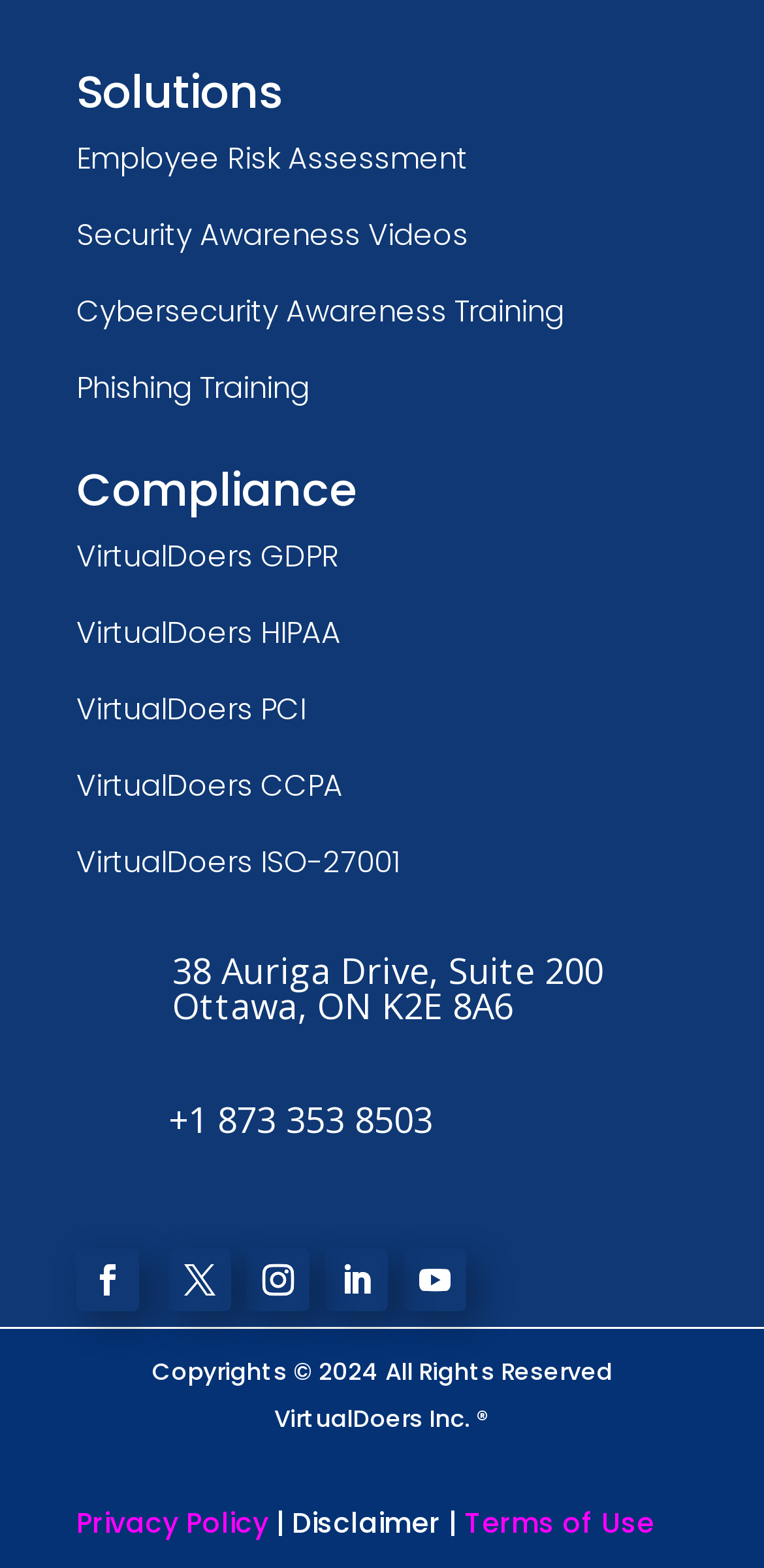Given the description: "Call", determine the bounding box coordinates of the UI element. The coordinates should be formatted as four float numbers between 0 and 1, [left, top, right, bottom].

None